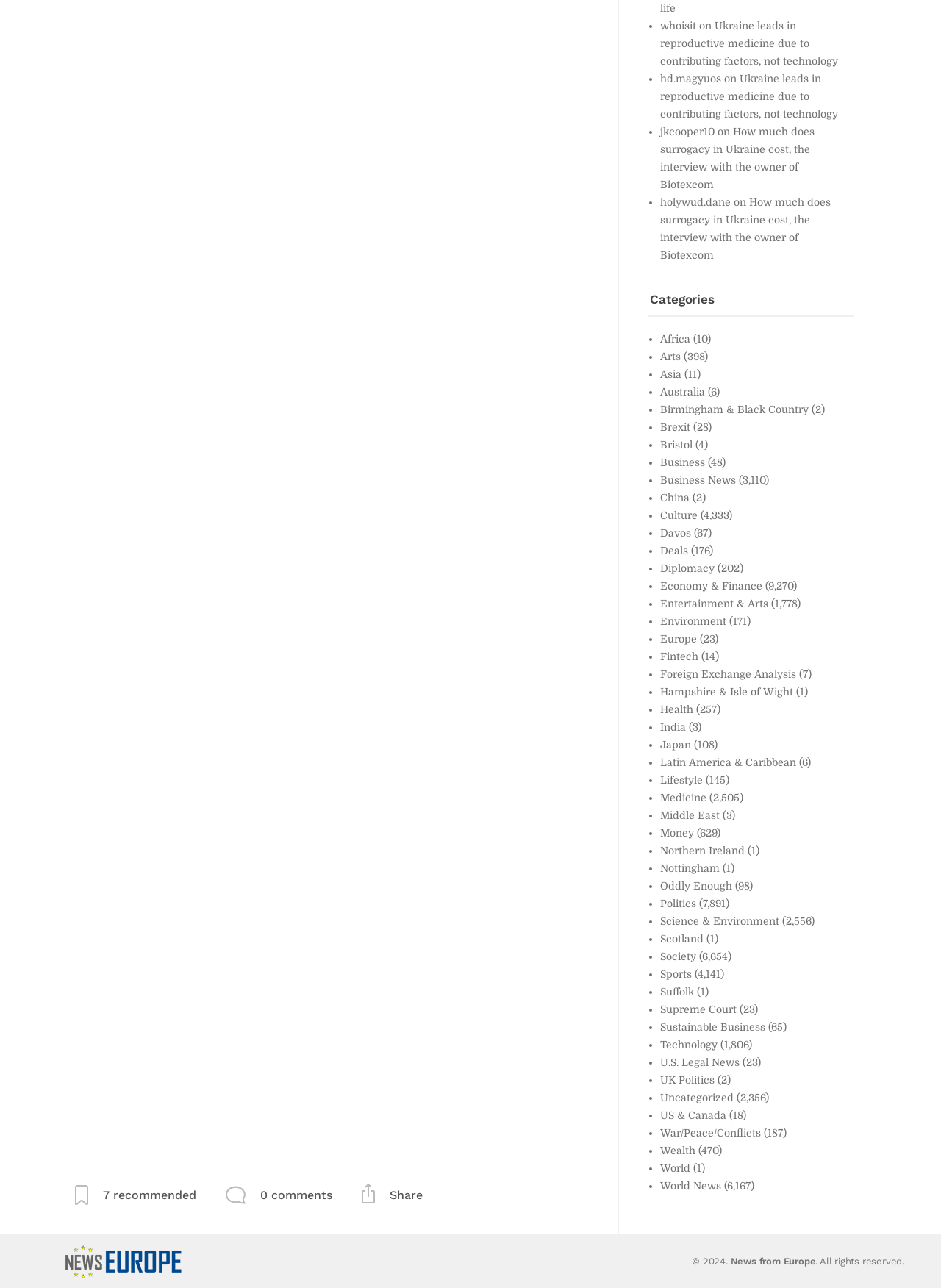Identify the bounding box for the described UI element. Provide the coordinates in (top-left x, top-left y, bottom-right x, bottom-right y) format with values ranging from 0 to 1: parent_node: BOOKMARK?

[0.689, 0.857, 0.908, 0.971]